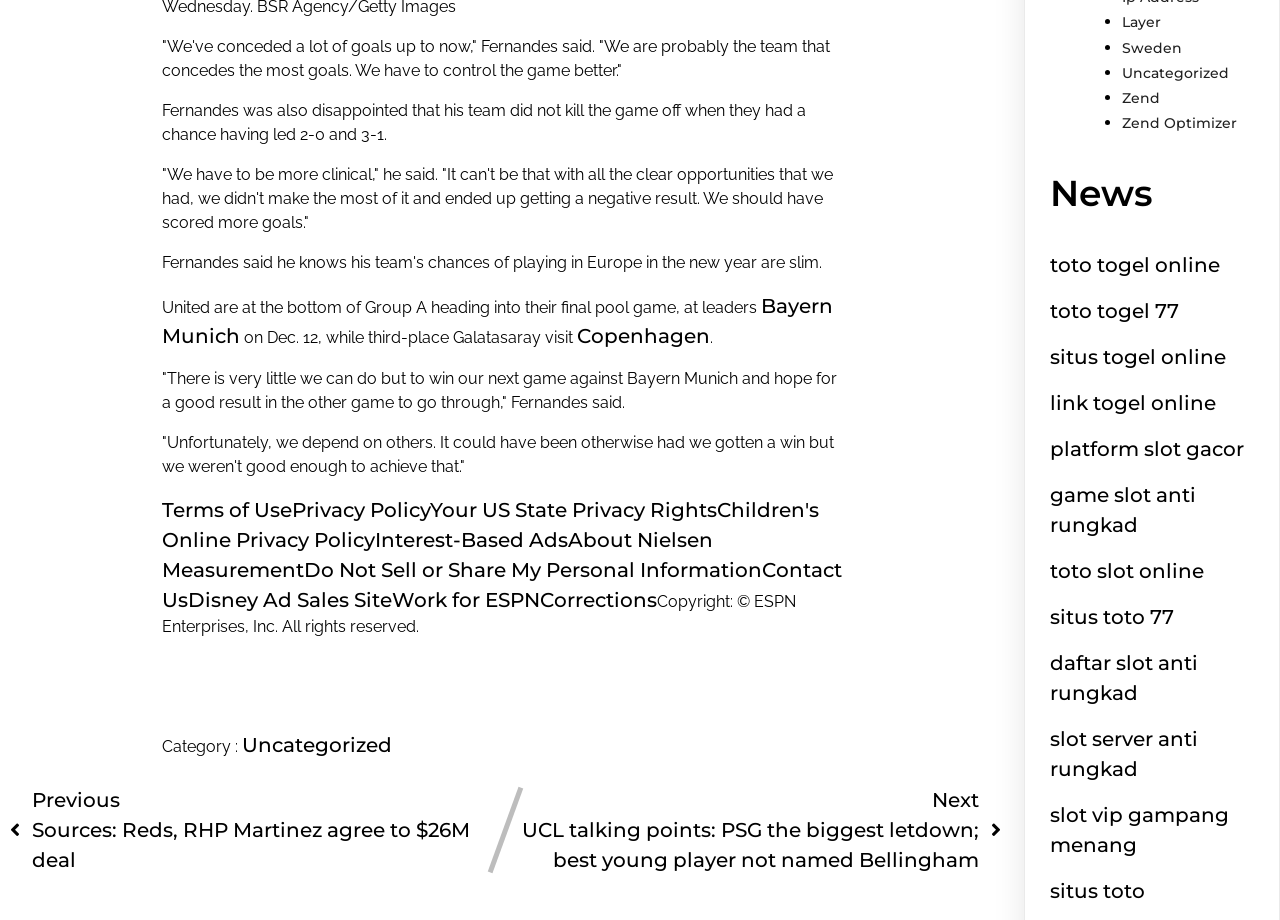What is the current position of United in Group A?
Use the information from the image to give a detailed answer to the question.

The text states that United are at the bottom of Group A heading into their final pool game, indicating that they are currently in last place in their group.